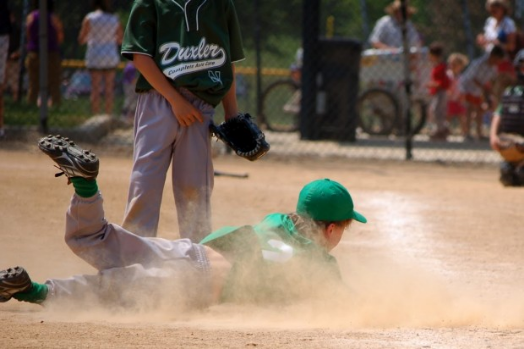Offer an in-depth caption that covers the entire scene depicted in the image.

In this dynamic baseball scene, a young player in a vibrant green jersey and cap is diving headfirst into a cloud of dust, showcasing the intense action of a game. His body is extended as he attempts to reach base, with his left arm outstretched and his right hand gripping the dirt. Nearby, another teammate stands in a similar green uniform, clutching a baseball glove, capturing the camaraderie and teamwork inherent in youth sports. In the background, the excitement of spectators can be seen, with blurred figures of children and adults, all adding to the lively atmosphere of a sunny day at the ballpark. This moment encapsulates the spirit of competition and the thrill of youth baseball.